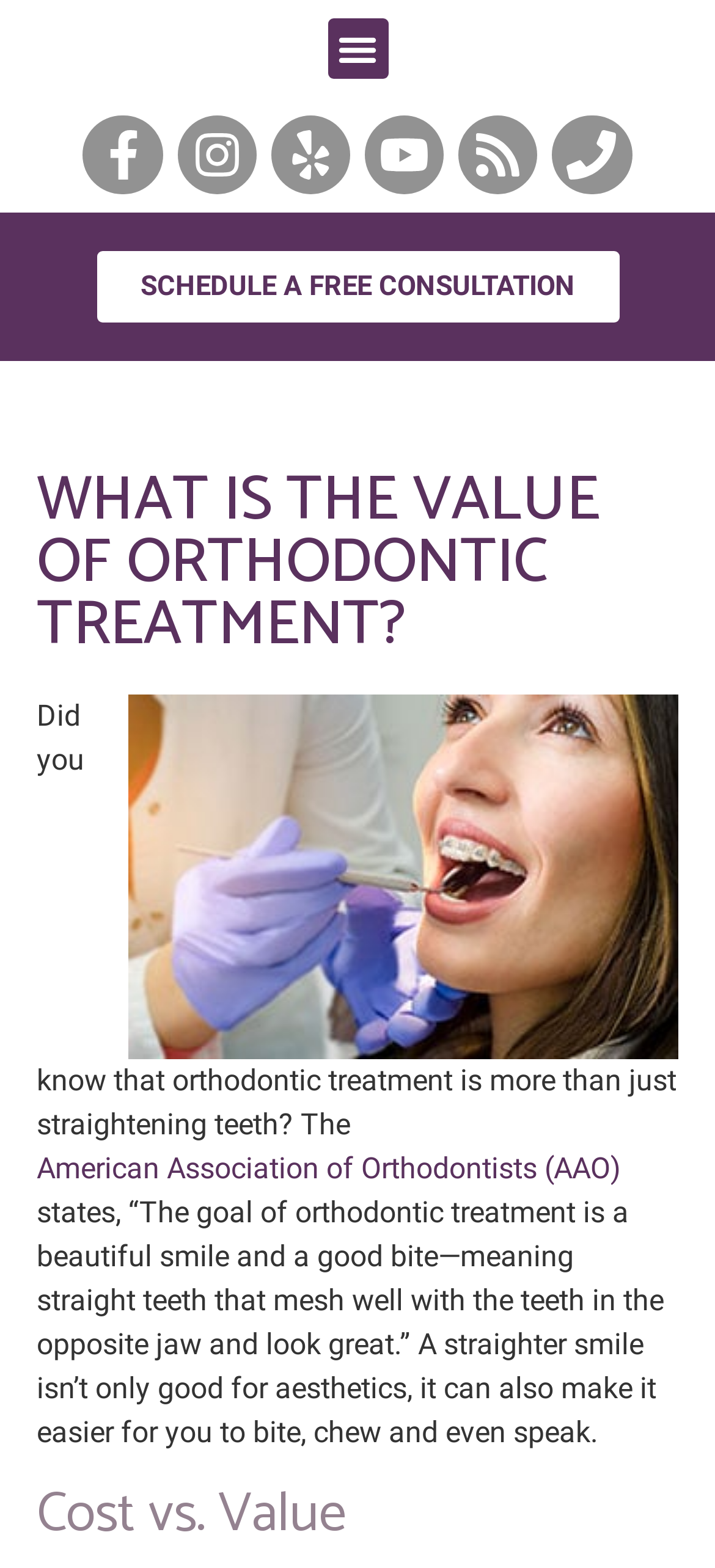Identify the bounding box of the UI element that matches this description: "Yelp".

[0.379, 0.074, 0.49, 0.124]